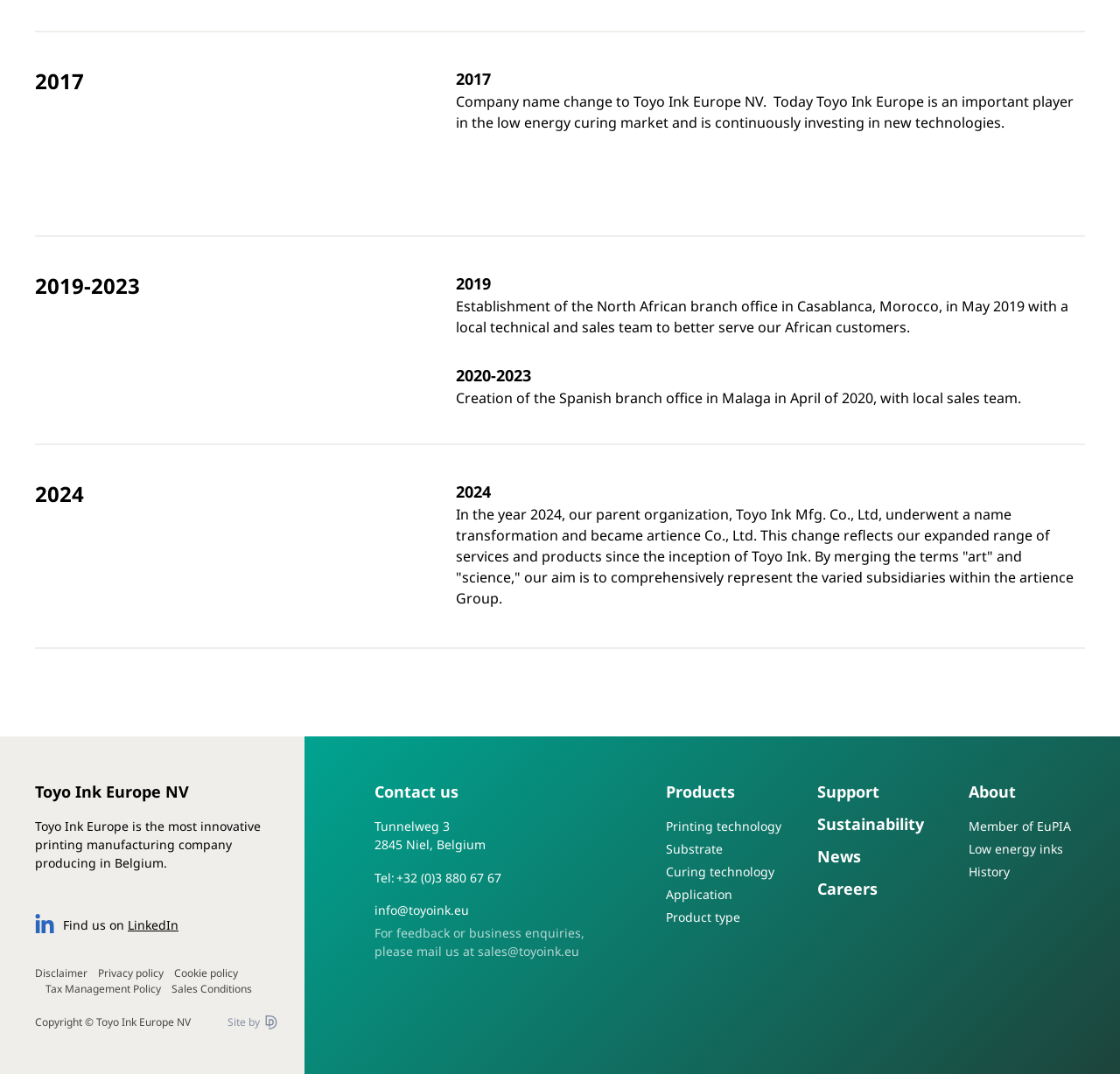What is the year when the company's parent organization changed its name?
Please answer the question with as much detail and depth as you can.

The year is mentioned in the heading '2024' and the corresponding StaticText describes the event of the parent organization's name change.